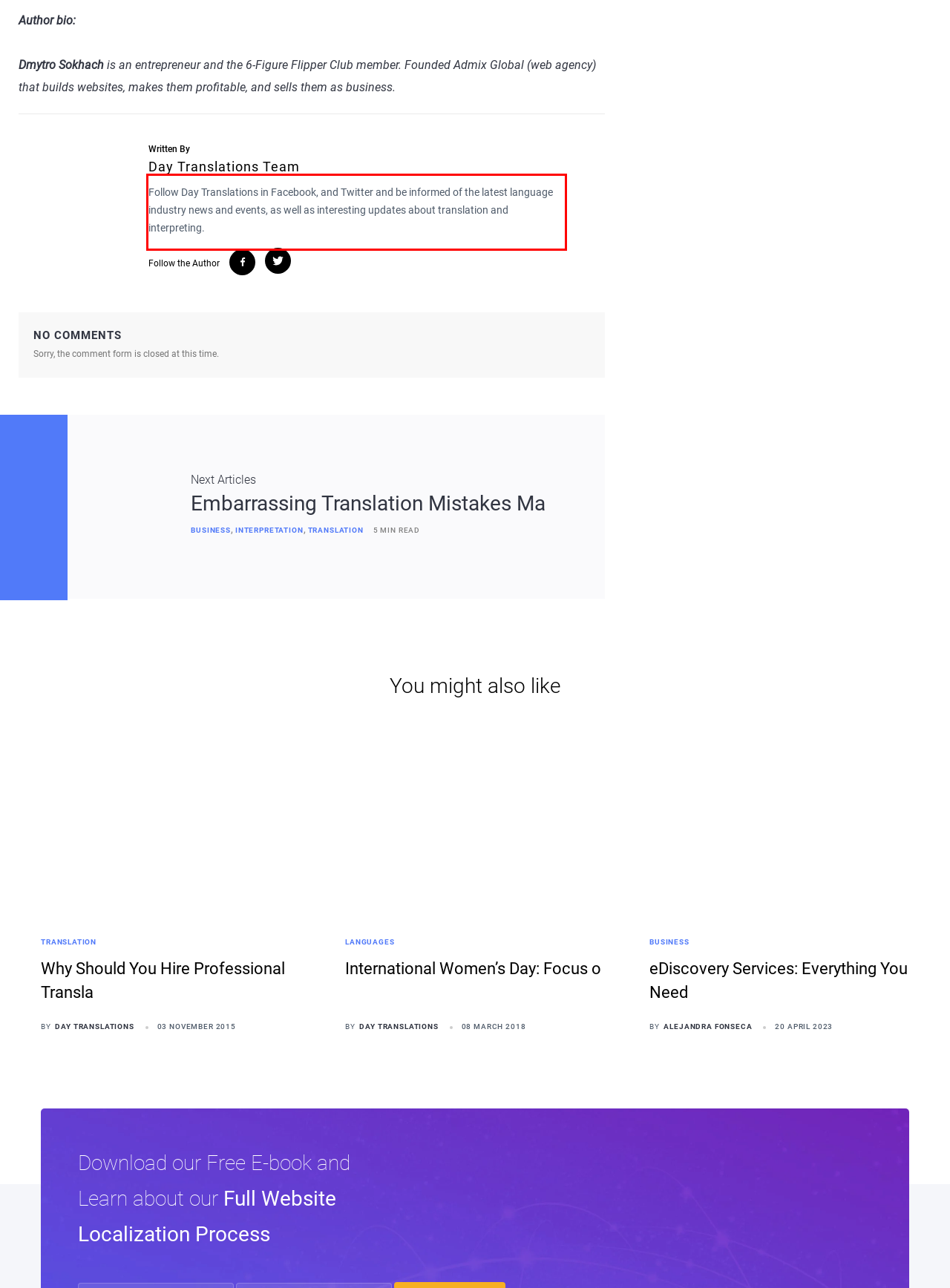You have a screenshot of a webpage where a UI element is enclosed in a red rectangle. Perform OCR to capture the text inside this red rectangle.

Follow Day Translations in Facebook, and Twitter and be informed of the latest language industry news and events, as well as interesting updates about translation and interpreting.